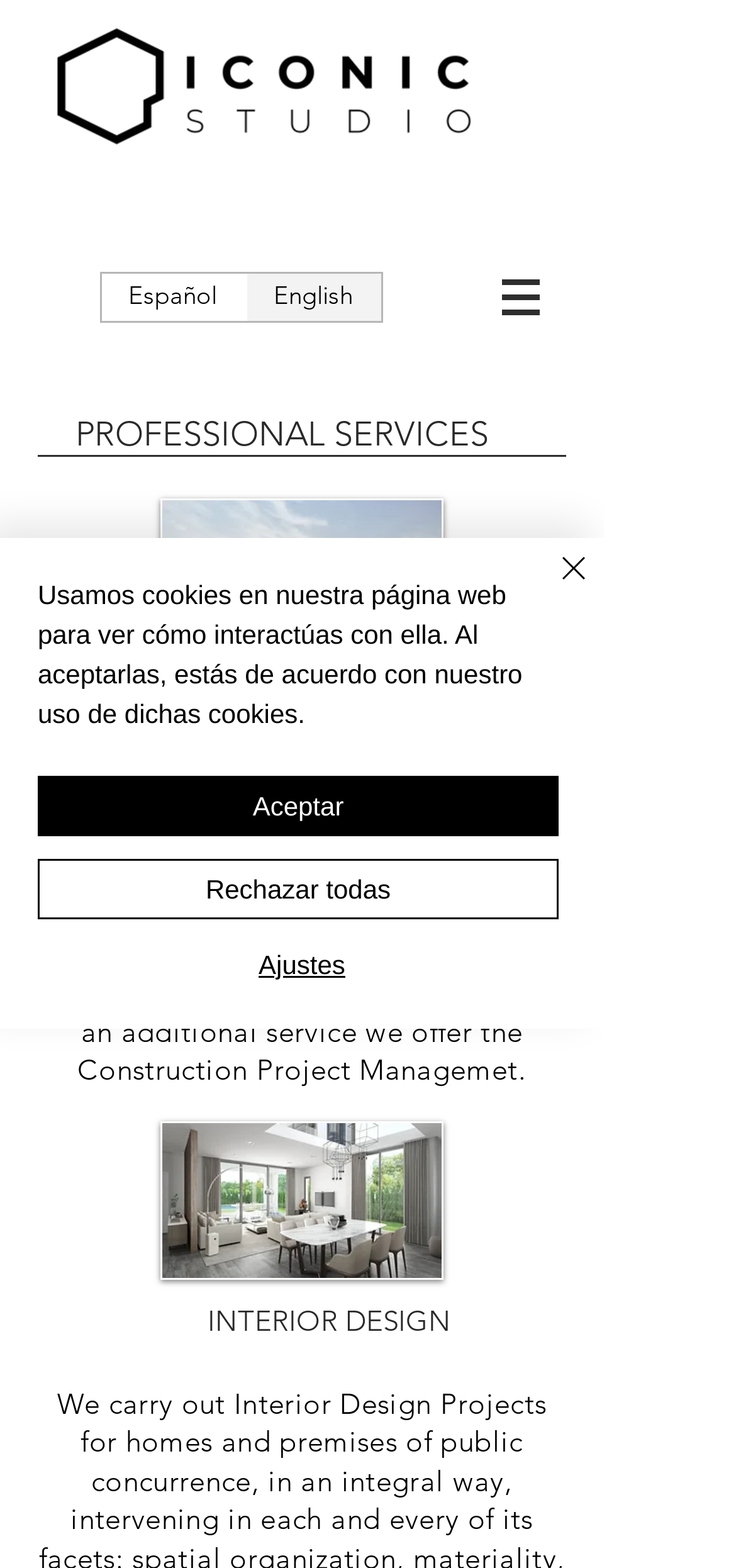Given the description of a UI element: "Rechazar todas", identify the bounding box coordinates of the matching element in the webpage screenshot.

[0.051, 0.548, 0.759, 0.586]